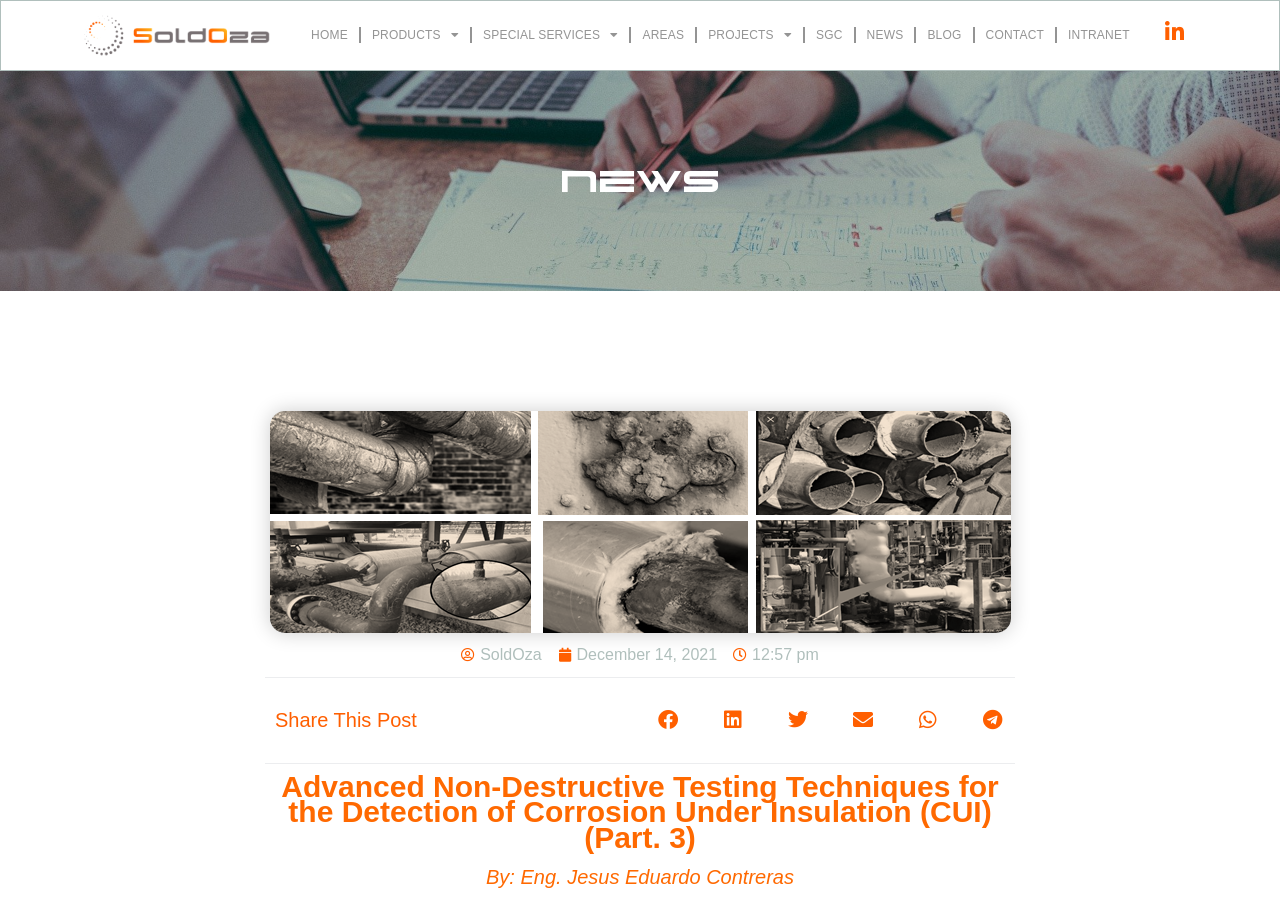What is the topic of the current article?
Please provide a comprehensive and detailed answer to the question.

I found the answer by reading the title of the article, which is 'Advanced Non-Destructive Testing Techniques for the Detection of Corrosion Under Insulation (CUI) (Part. 3)'. This title suggests that the article is about Corrosion Under Insulation (CUI) and its detection using non-destructive testing techniques.